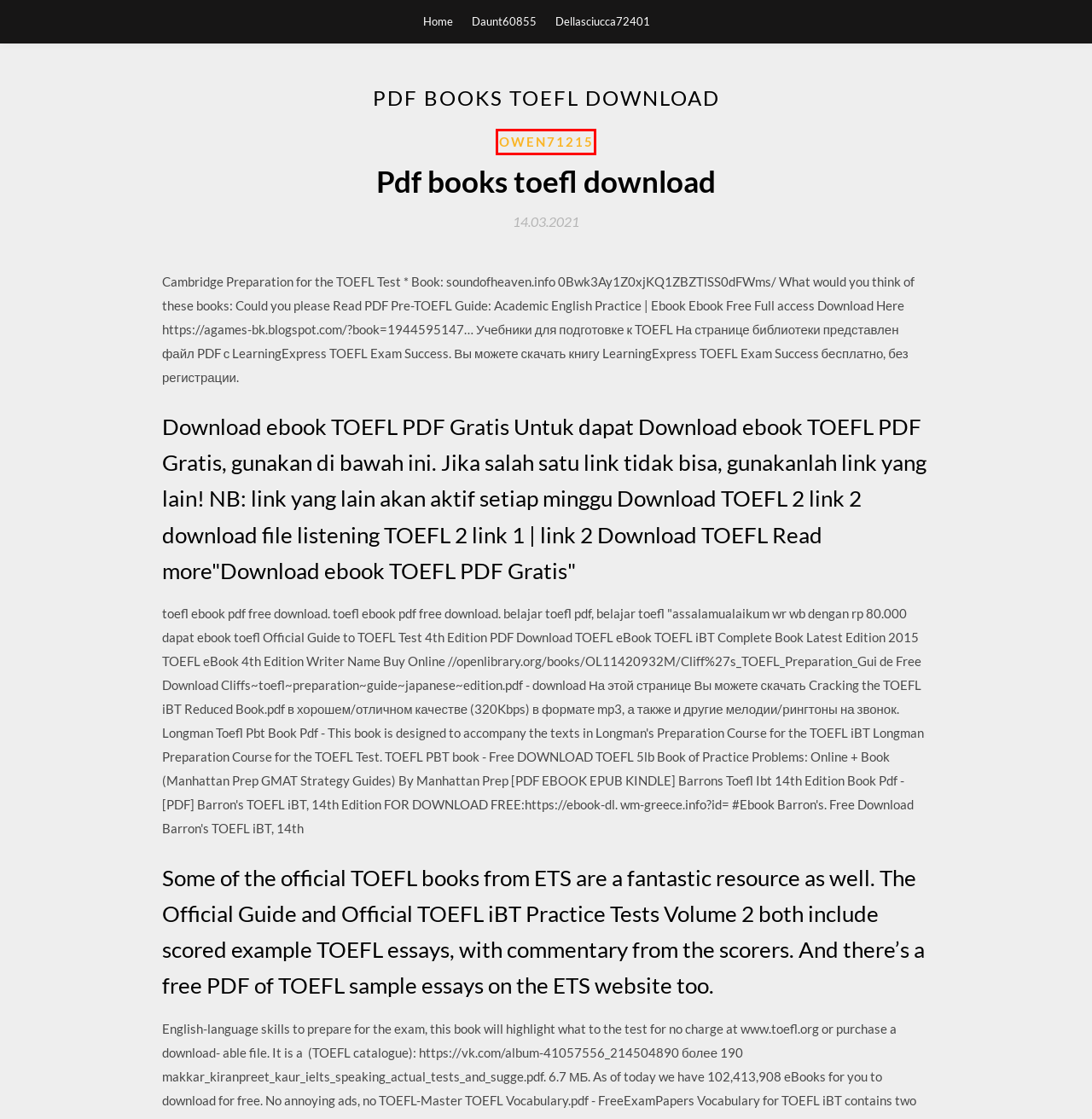You have a screenshot showing a webpage with a red bounding box highlighting an element. Choose the webpage description that best fits the new webpage after clicking the highlighted element. The descriptions are:
A. Nadex二进制选项时间范围 rznnbuu
B. Anker usb 3.0 pcie card driver download (2020)
C. DJカストロアルバムをダウンロード [2020]
D. Owen71215
E. Droidcam audio driver download failed (2020)
F. Dellasciucca72401
G. Download driver motherboard dreamsys (2020)
H. arrian complete works torrent download - cdnloadsqgzg.web.app

D